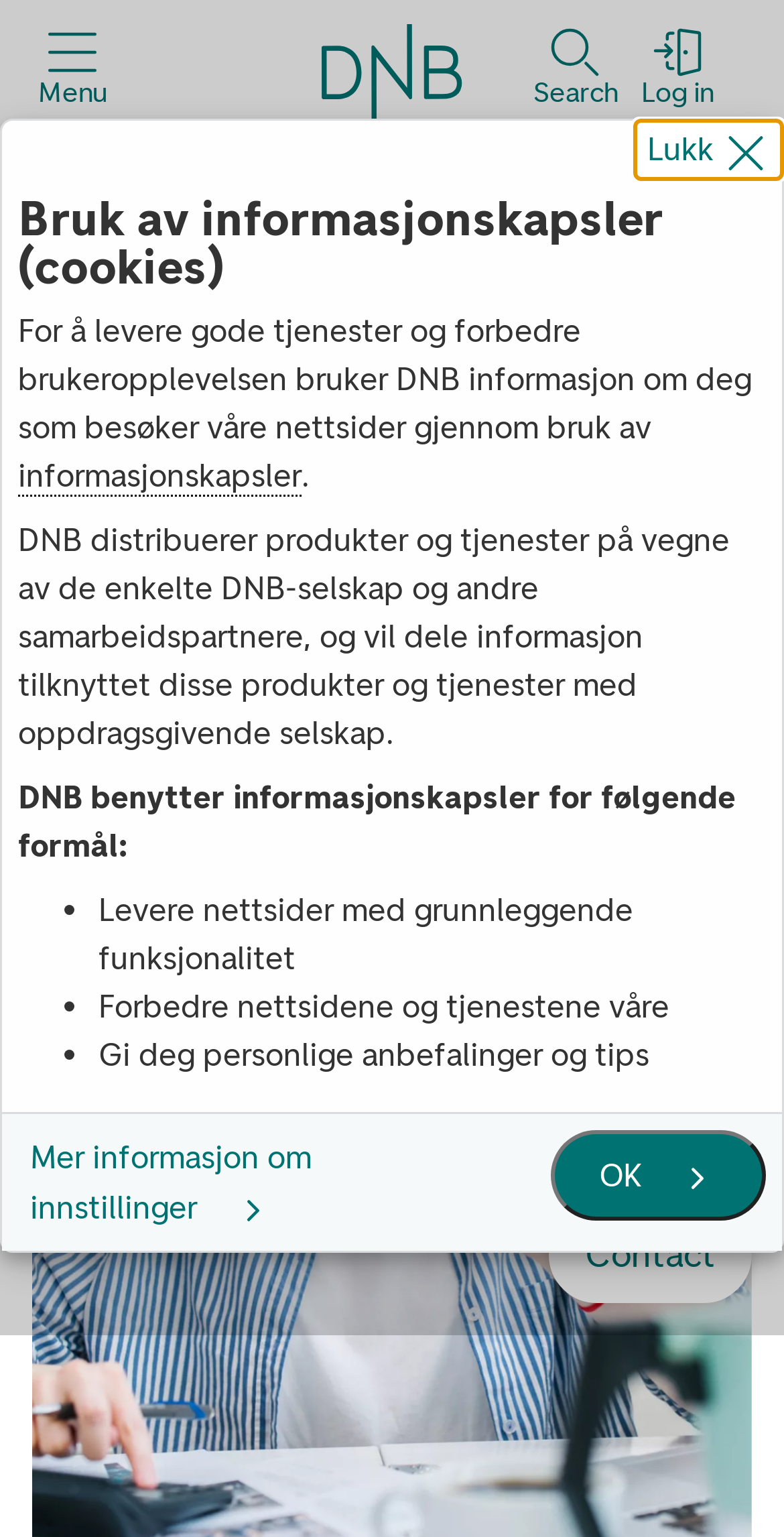Pinpoint the bounding box coordinates of the area that should be clicked to complete the following instruction: "Go to DNB's website". The coordinates must be given as four float numbers between 0 and 1, i.e., [left, top, right, bottom].

[0.411, 0.015, 0.589, 0.077]